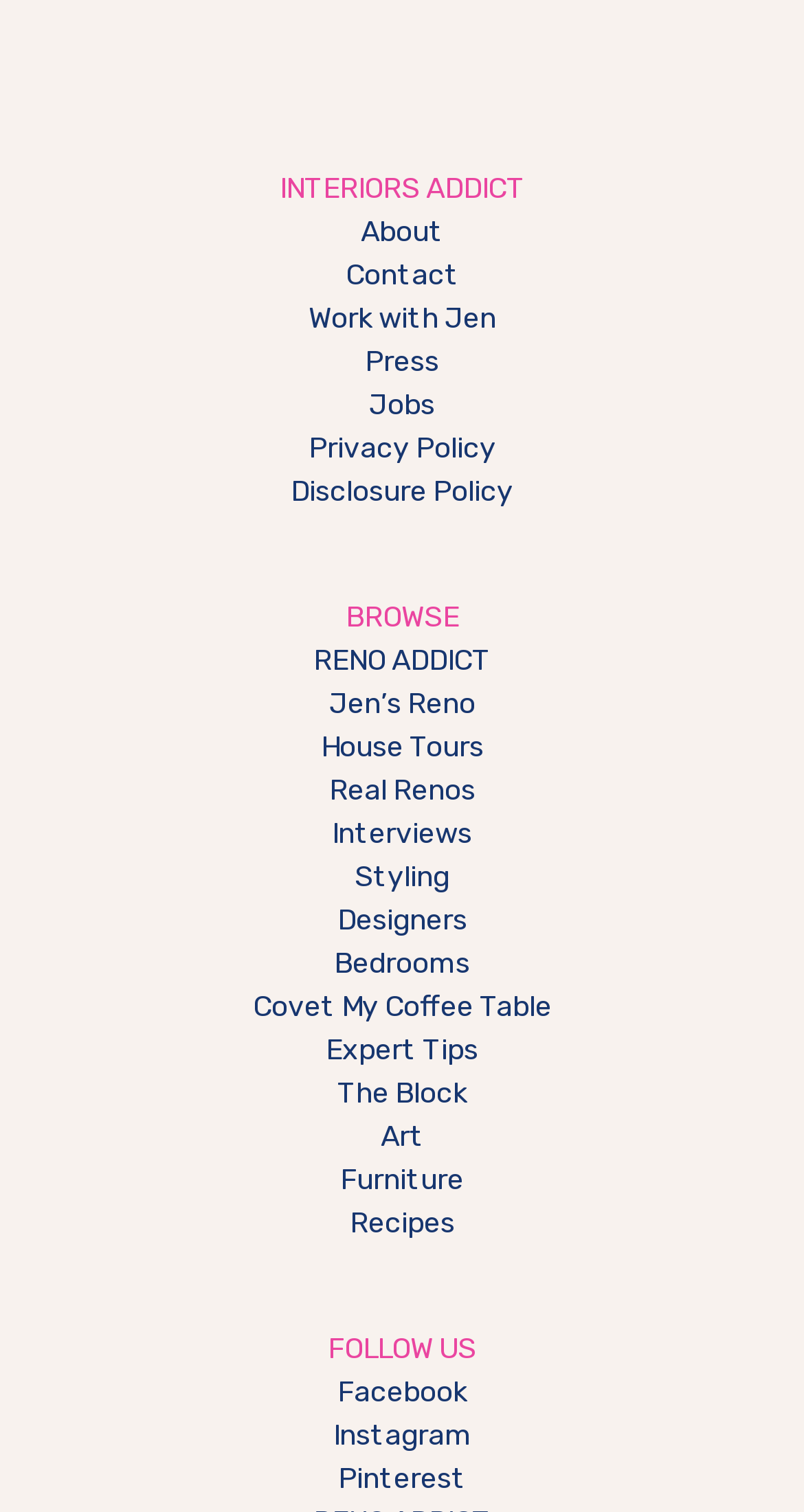Use the information in the screenshot to answer the question comprehensively: What is the first link under the navigation element 'Interiors Addict'?

The navigation element 'Interiors Addict' has a child link element 'About' which is the first link under this navigation element.